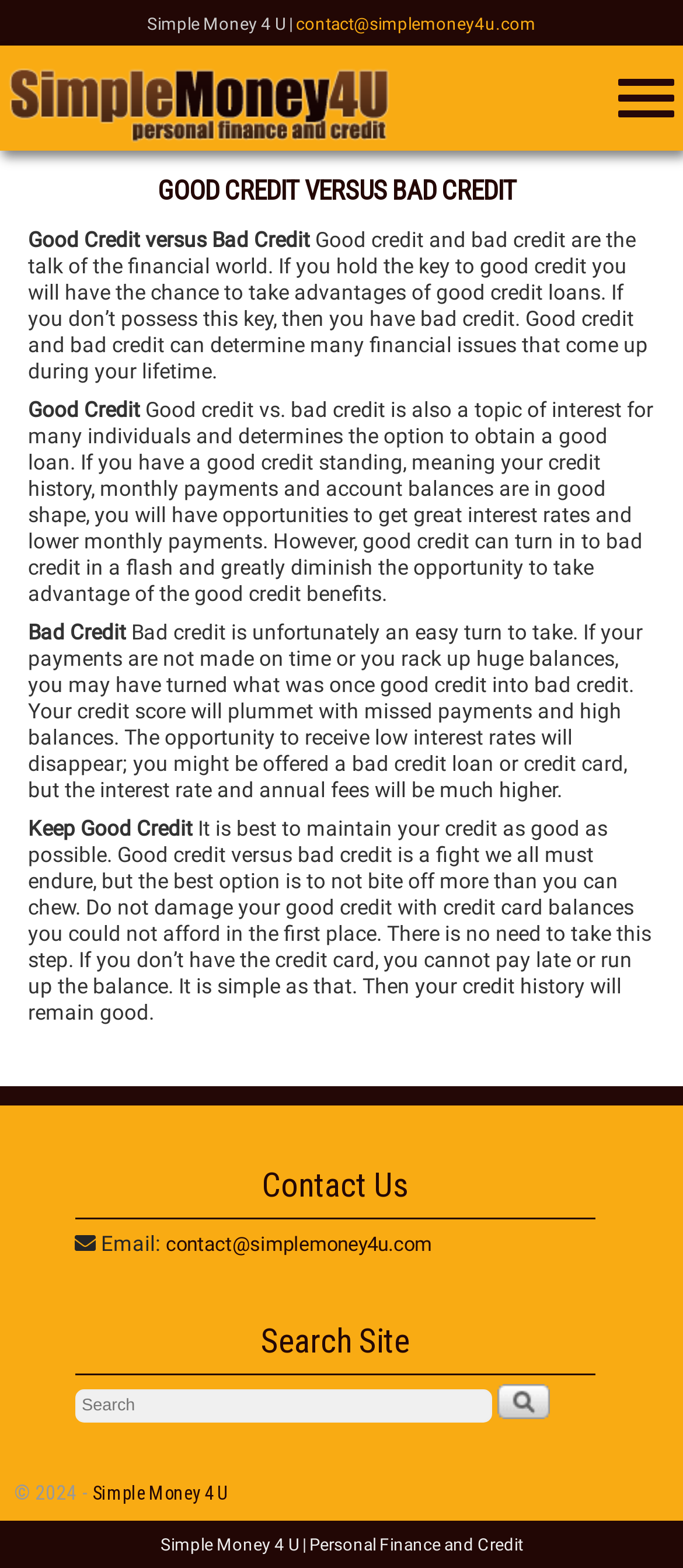Identify the bounding box of the HTML element described here: "Skip to secondary content". Provide the coordinates as four float numbers between 0 and 1: [left, top, right, bottom].

[0.0, 0.029, 0.359, 0.049]